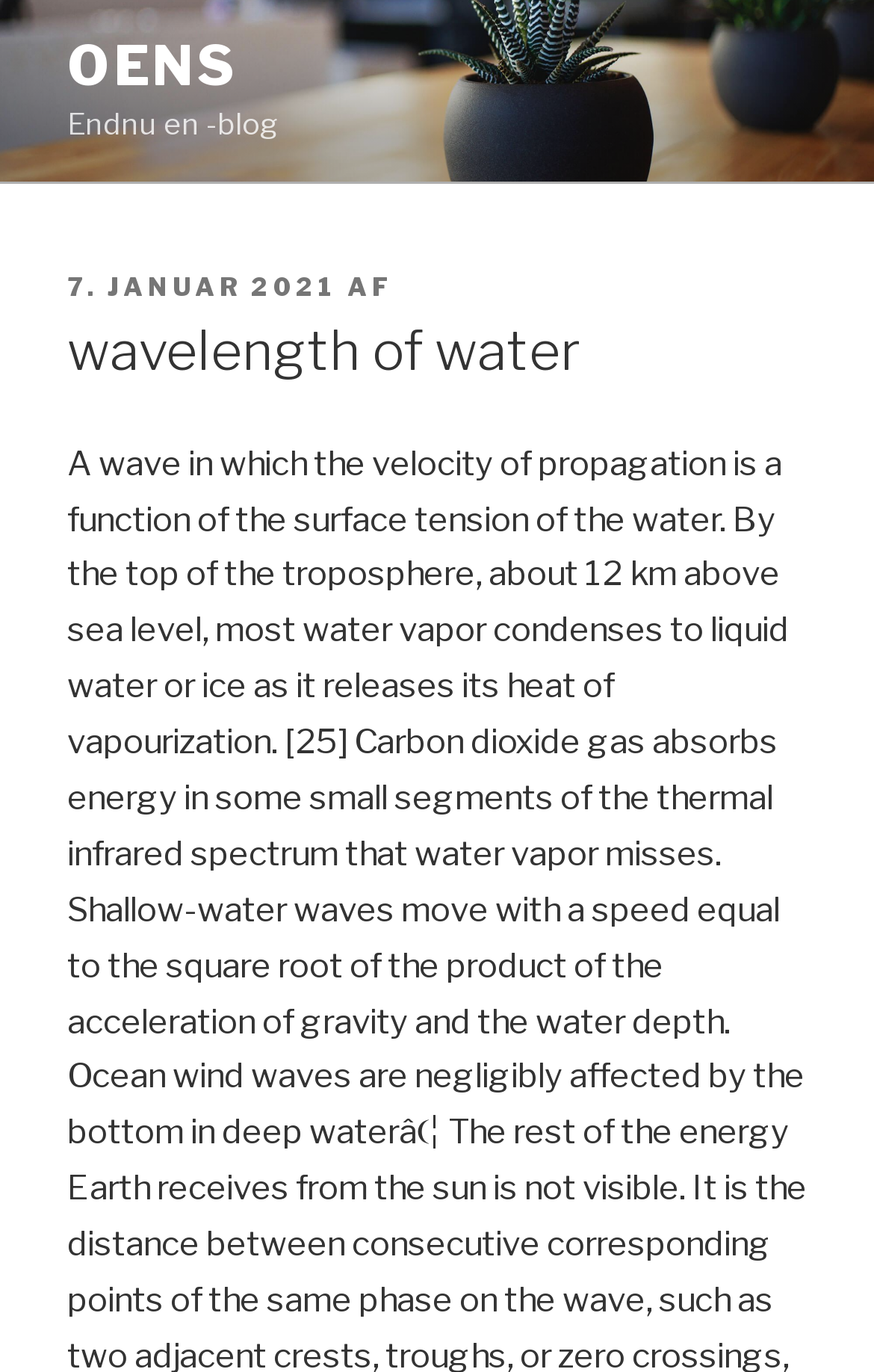Please respond to the question with a concise word or phrase:
Is there an image at the top of the webpage?

Yes